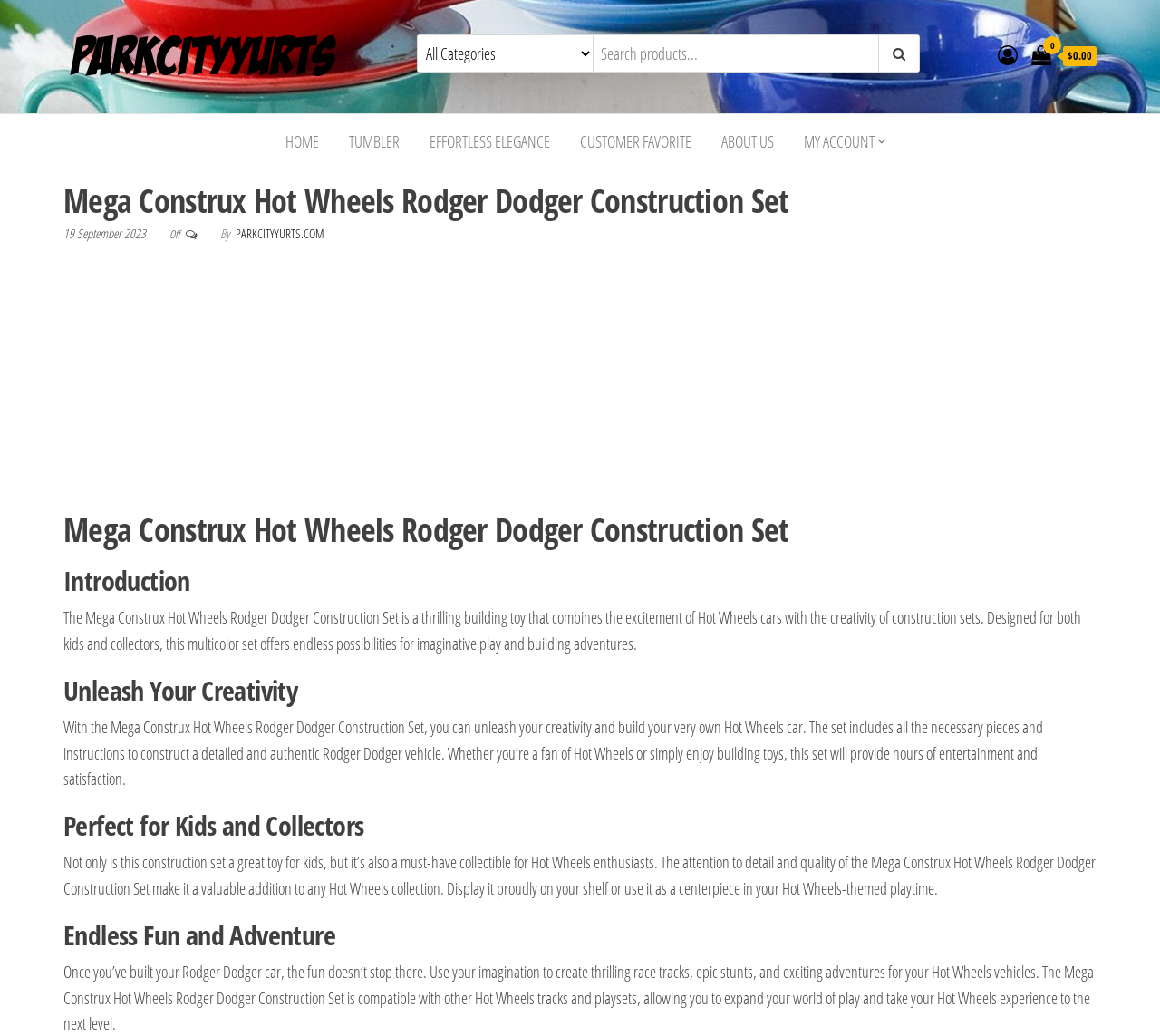Select the bounding box coordinates of the element I need to click to carry out the following instruction: "Click on PARKCITYYURTS logo".

[0.055, 0.042, 0.303, 0.063]